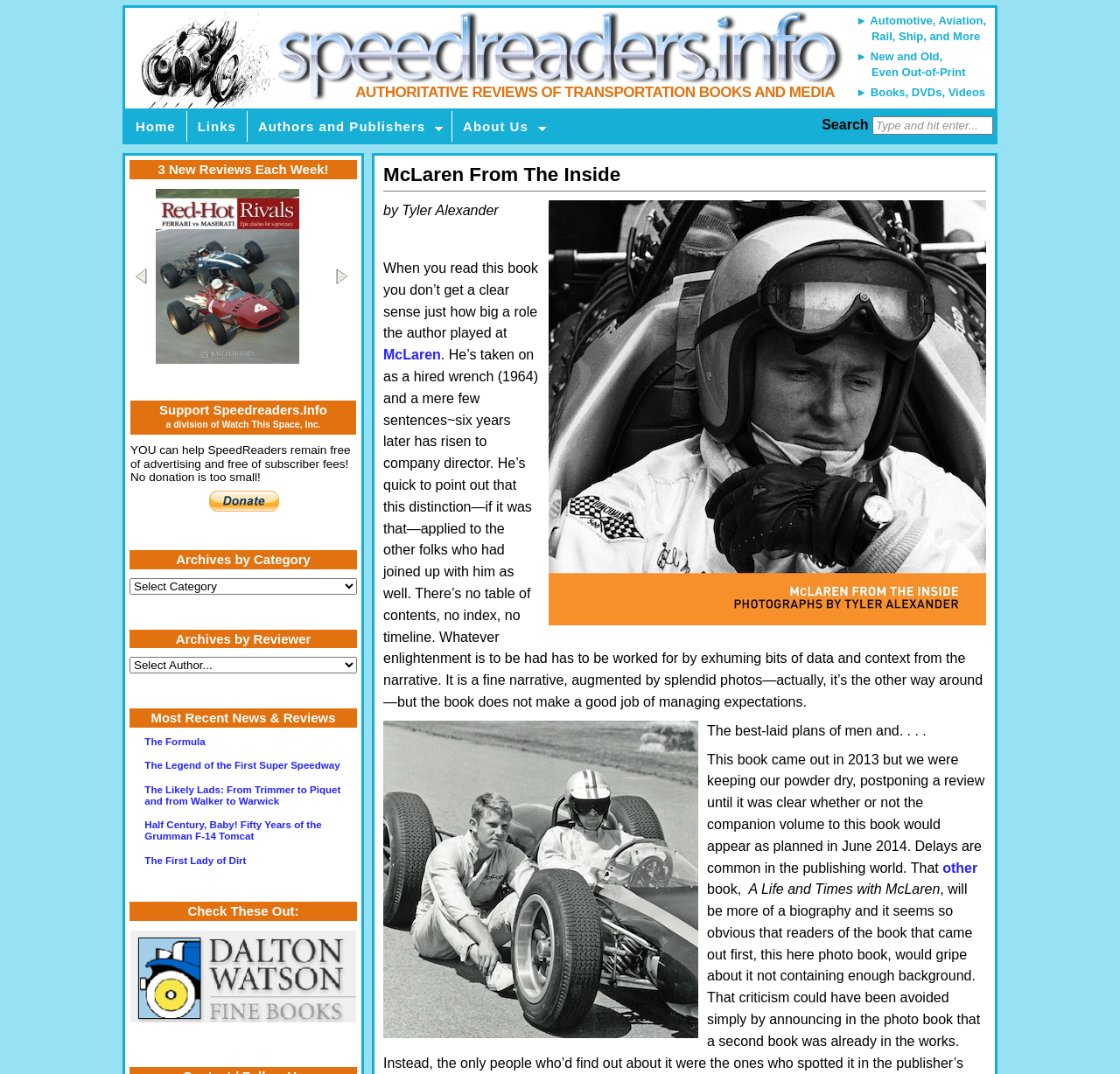Answer the following in one word or a short phrase: 
What is the purpose of the search box on this webpage?

Search